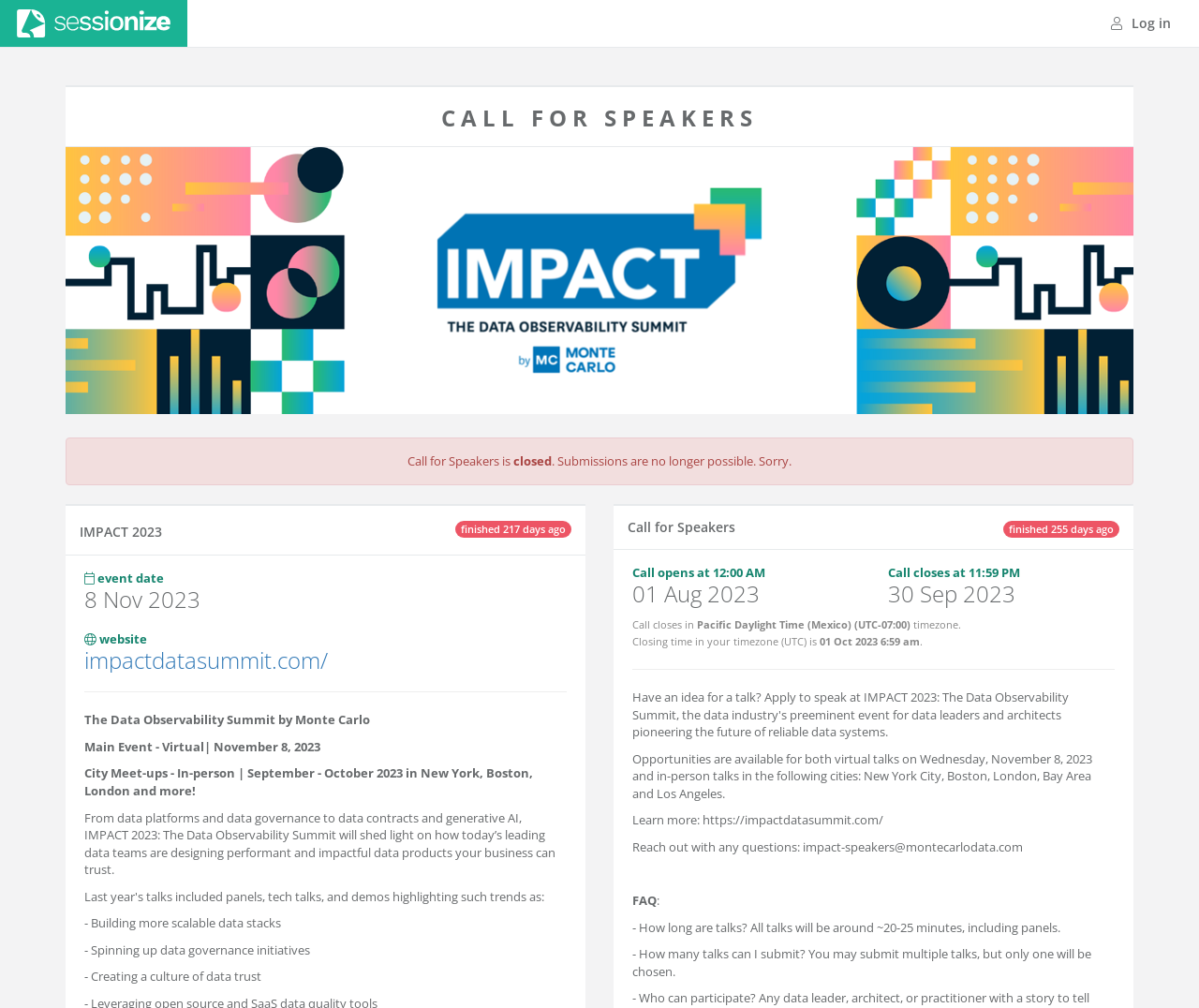Based on the element description Log in, identify the bounding box of the UI element in the given webpage screenshot. The coordinates should be in the format (top-left x, top-left y, bottom-right x, bottom-right y) and must be between 0 and 1.

[0.911, 0.0, 0.992, 0.046]